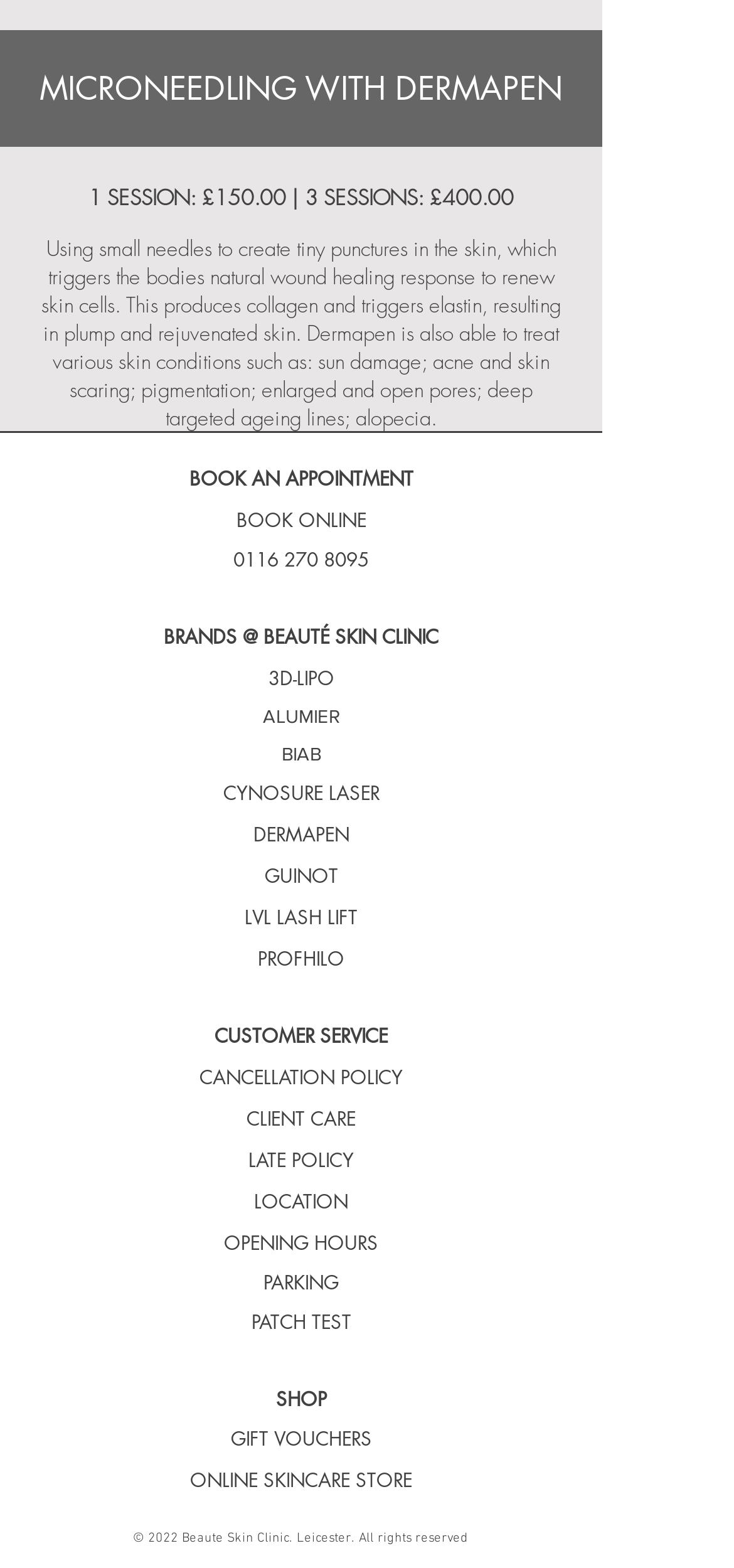Using the description "0116 270 8095", locate and provide the bounding box of the UI element.

[0.318, 0.351, 0.503, 0.364]